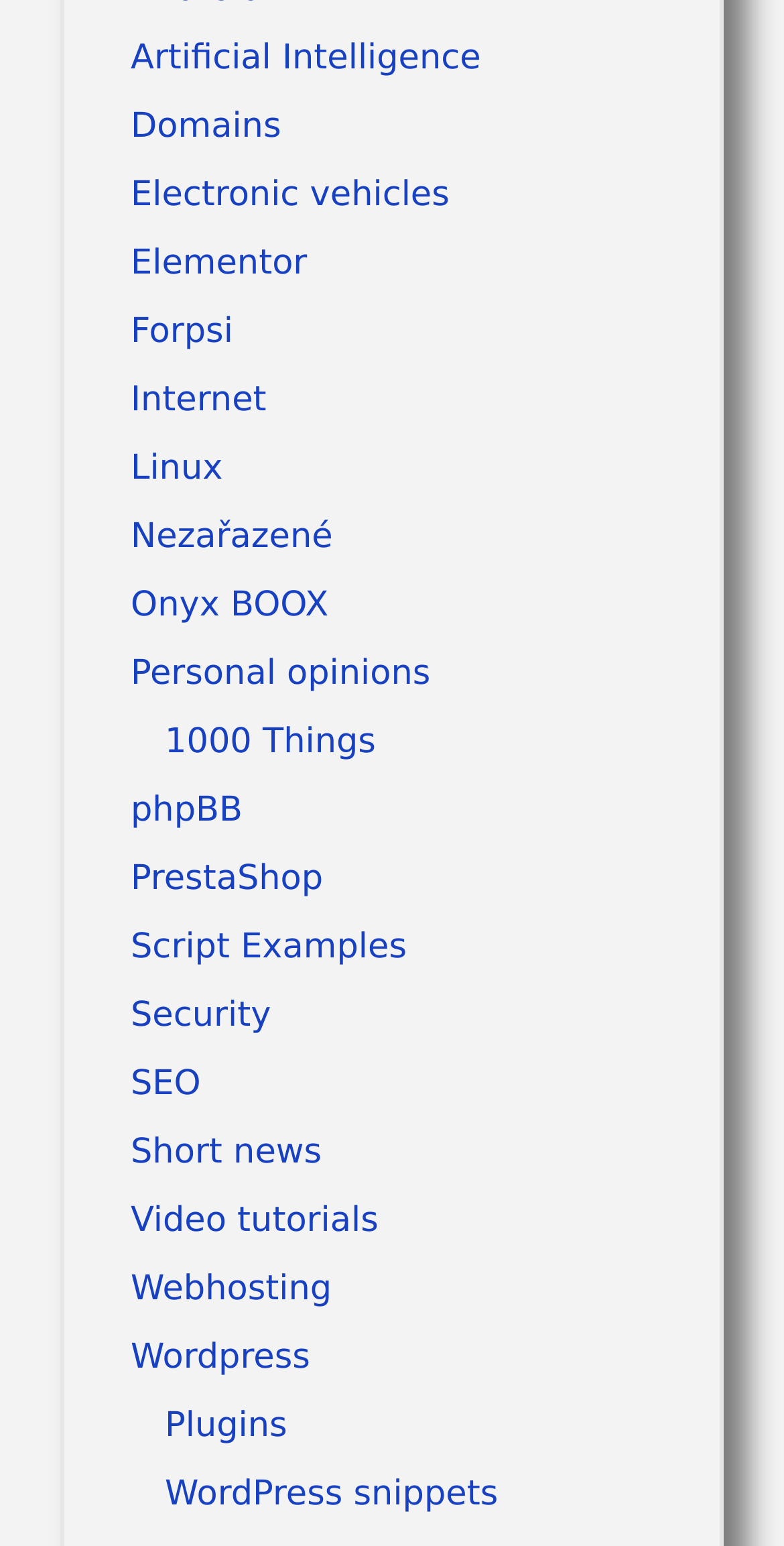What is the last link on the webpage?
Using the visual information, respond with a single word or phrase.

WordPress snippets